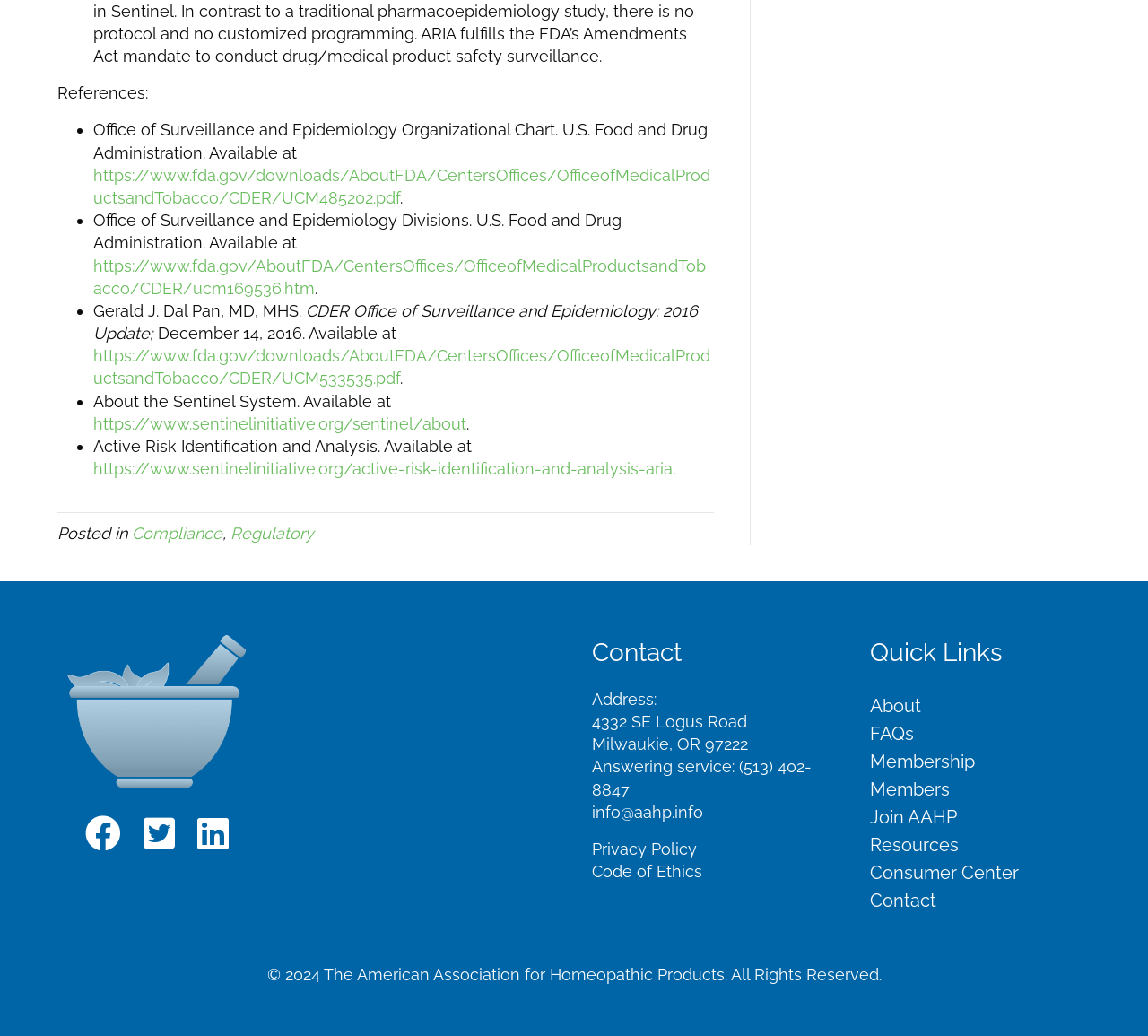Please provide a comprehensive response to the question below by analyzing the image: 
What is the category of the posted article?

The answer can be found at the bottom of the page, which lists the categories of the posted article as 'Compliance' and 'Regulatory'.